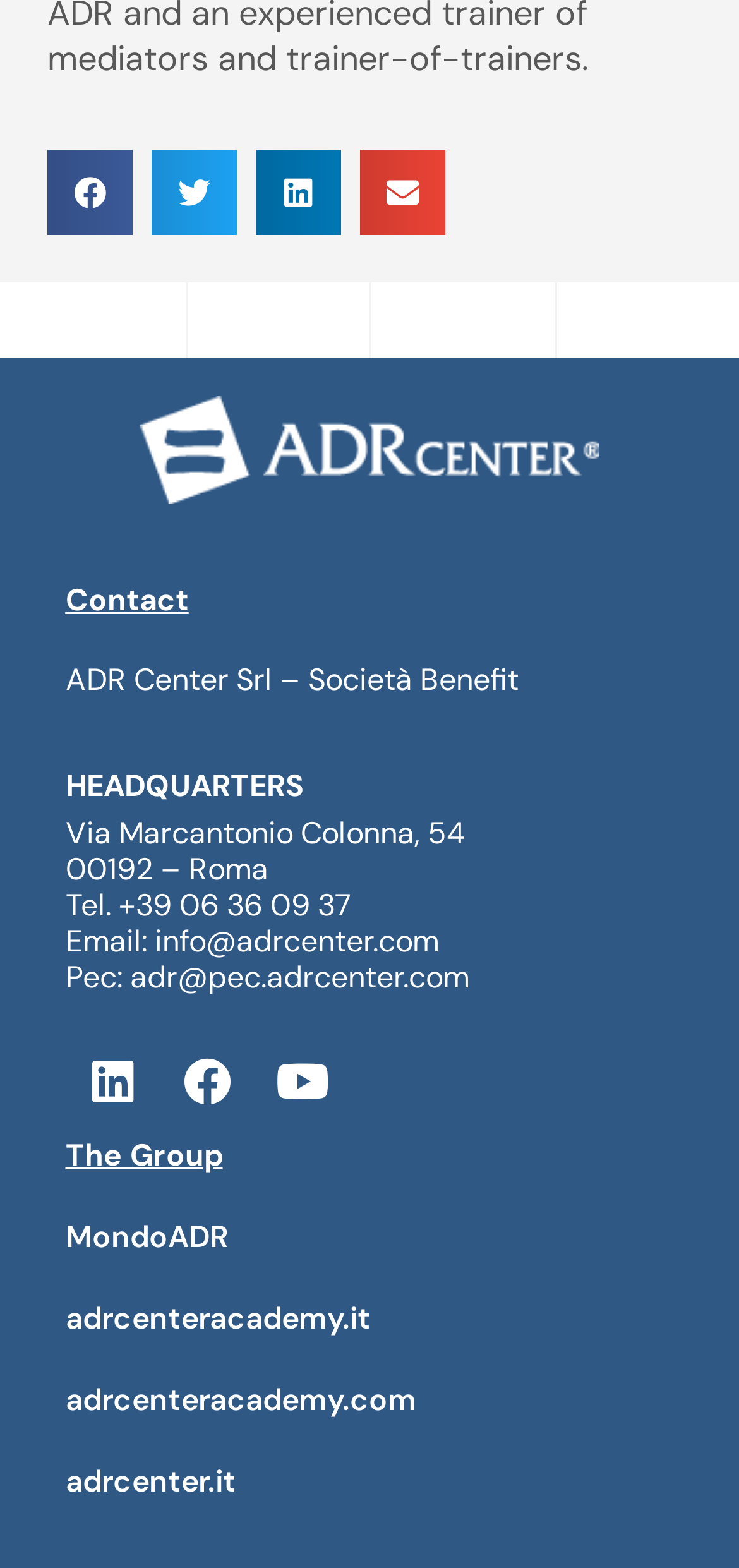Locate the bounding box coordinates of the area you need to click to fulfill this instruction: 'Email us'. The coordinates must be in the form of four float numbers ranging from 0 to 1: [left, top, right, bottom].

[0.088, 0.588, 0.594, 0.613]